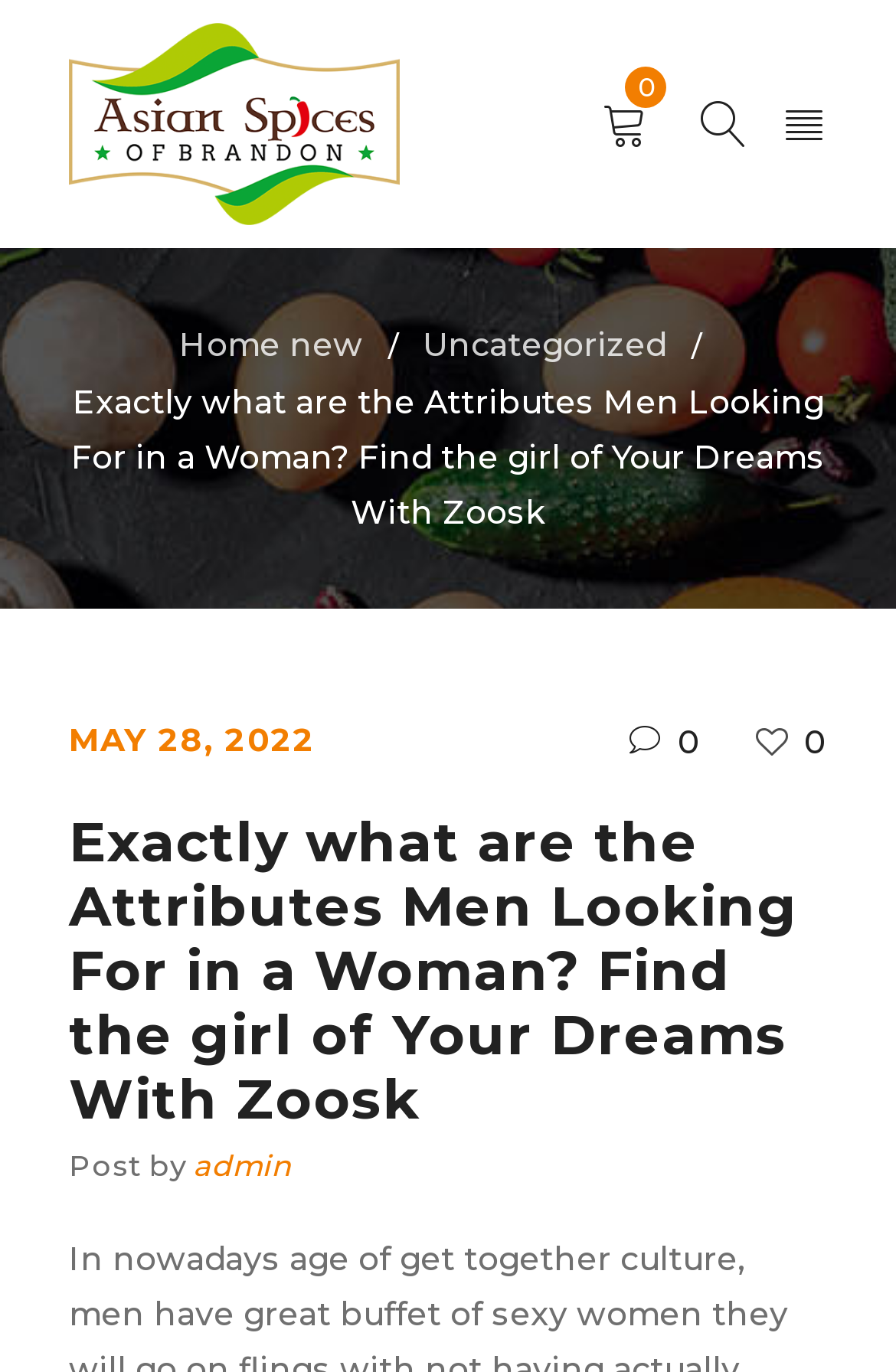What is the date mentioned on the webpage?
Analyze the image and provide a thorough answer to the question.

I found a StaticText element at [0.077, 0.524, 0.351, 0.554] with the text 'MAY 28, 2022', which indicates the date mentioned on the webpage.